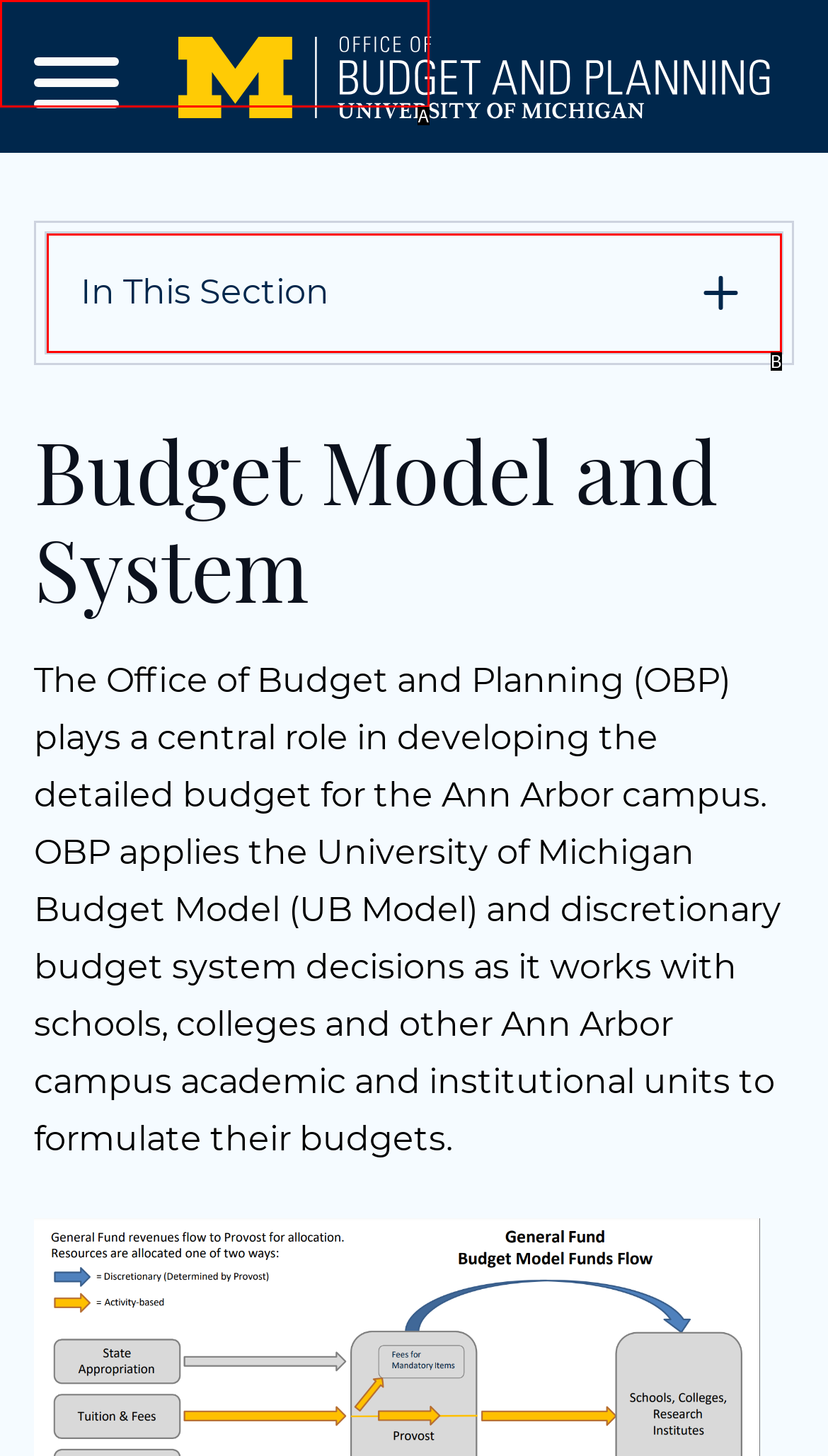Identify the option that corresponds to the description: Skip to main content 
Provide the letter of the matching option from the available choices directly.

A